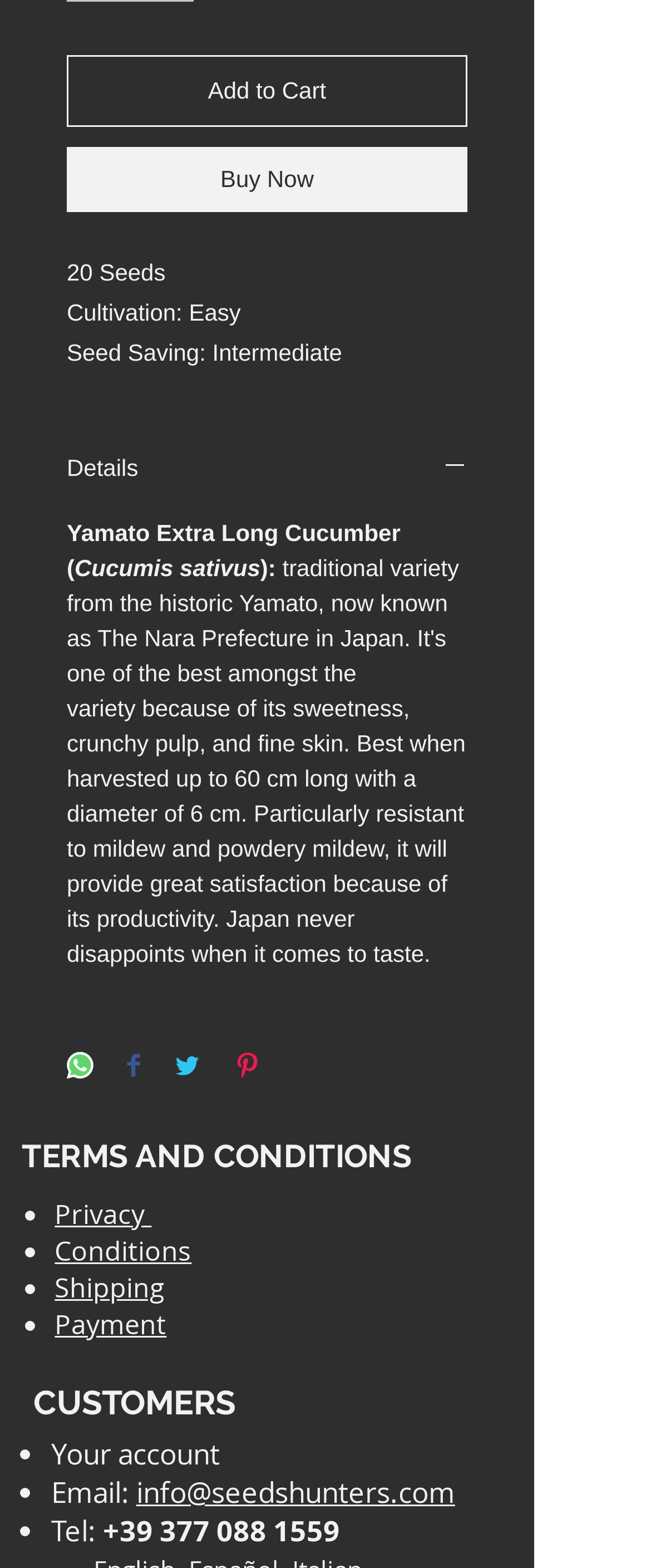Please pinpoint the bounding box coordinates for the region I should click to adhere to this instruction: "Toggle the navigation menu".

None